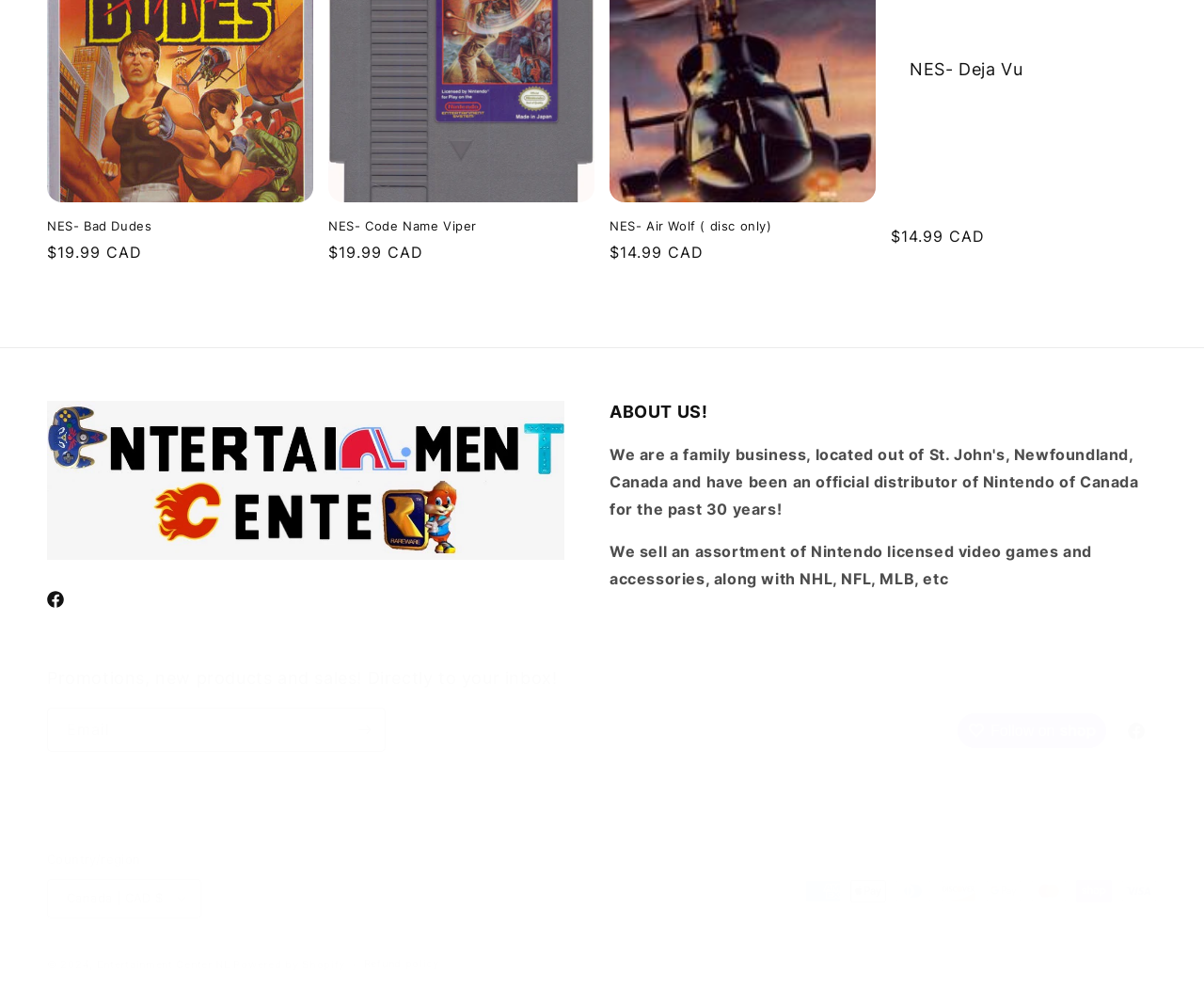Determine the bounding box coordinates for the clickable element to execute this instruction: "Click on NES- Bad Dudes". Provide the coordinates as four float numbers between 0 and 1, i.e., [left, top, right, bottom].

[0.039, 0.217, 0.26, 0.233]